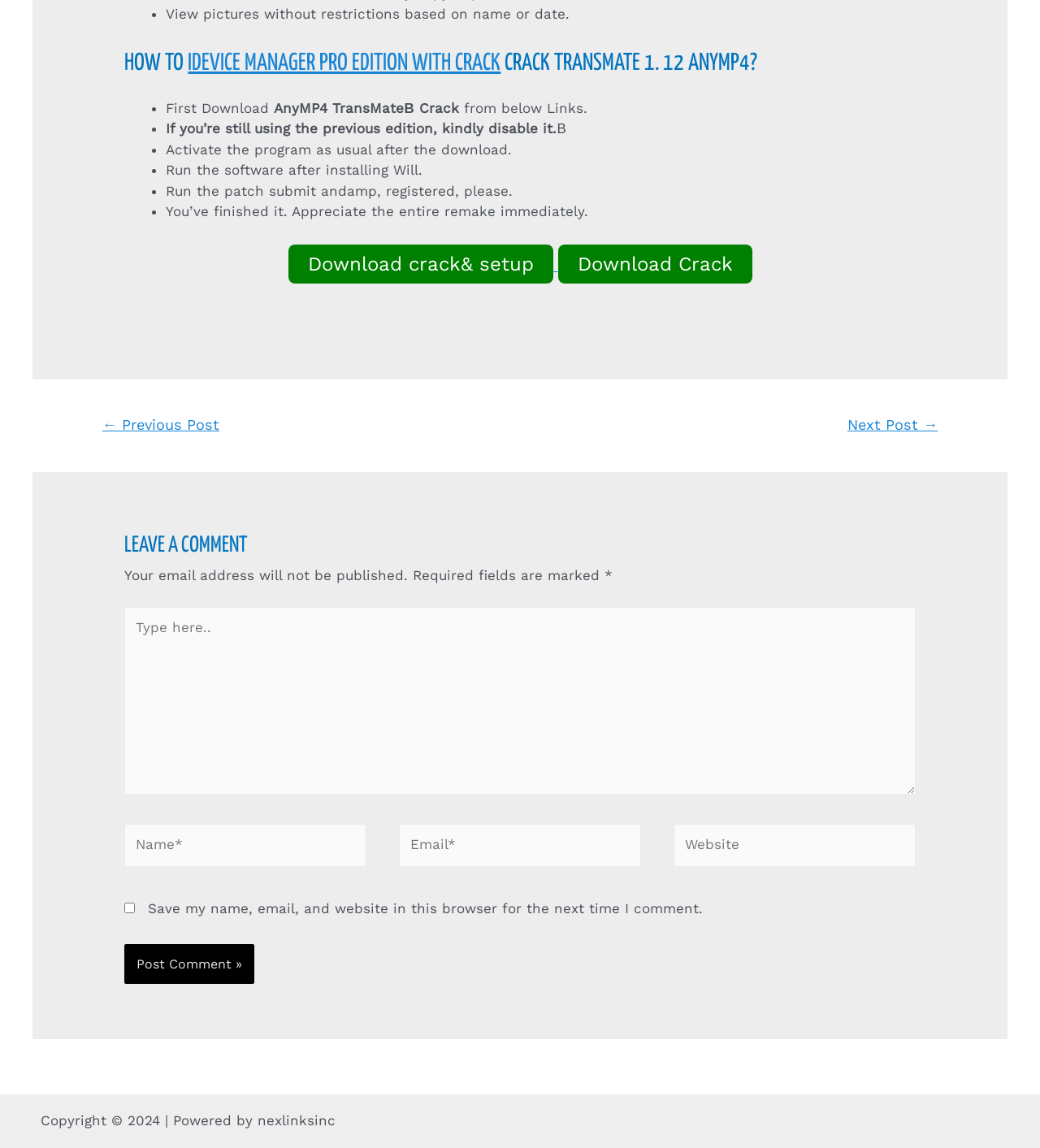Determine the bounding box coordinates for the UI element matching this description: "← Previous Post".

[0.077, 0.356, 0.232, 0.386]